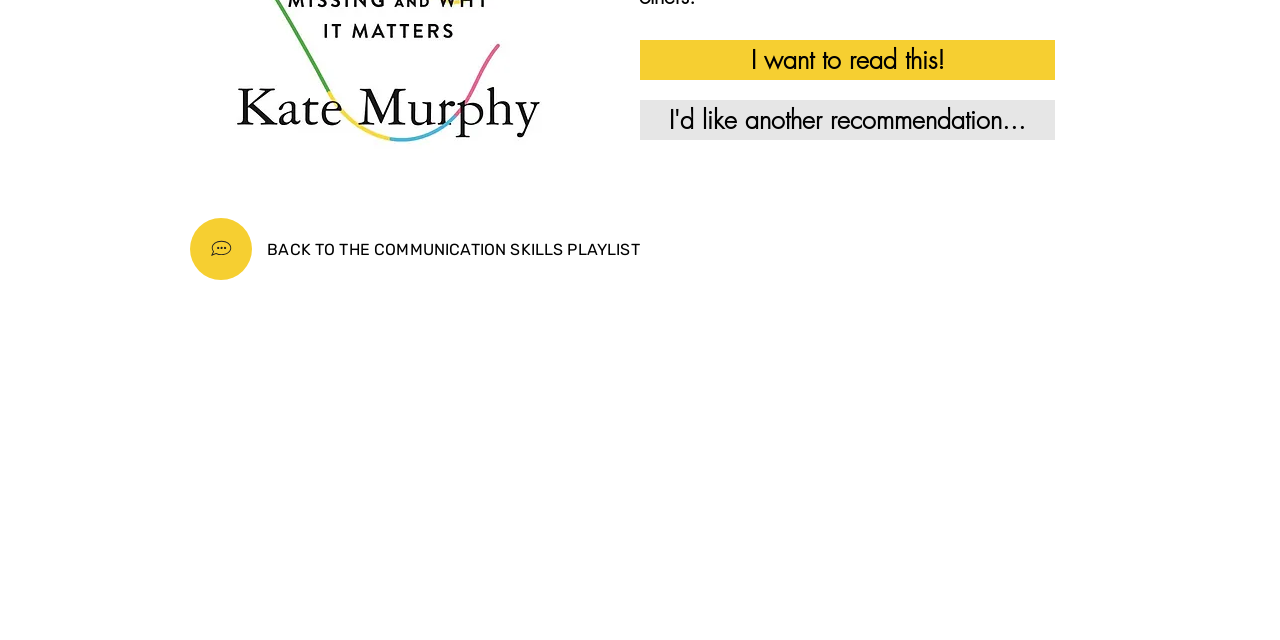From the webpage screenshot, identify the region described by I want to read this!. Provide the bounding box coordinates as (top-left x, top-left y, bottom-right x, bottom-right y), with each value being a floating point number between 0 and 1.

[0.5, 0.062, 0.824, 0.125]